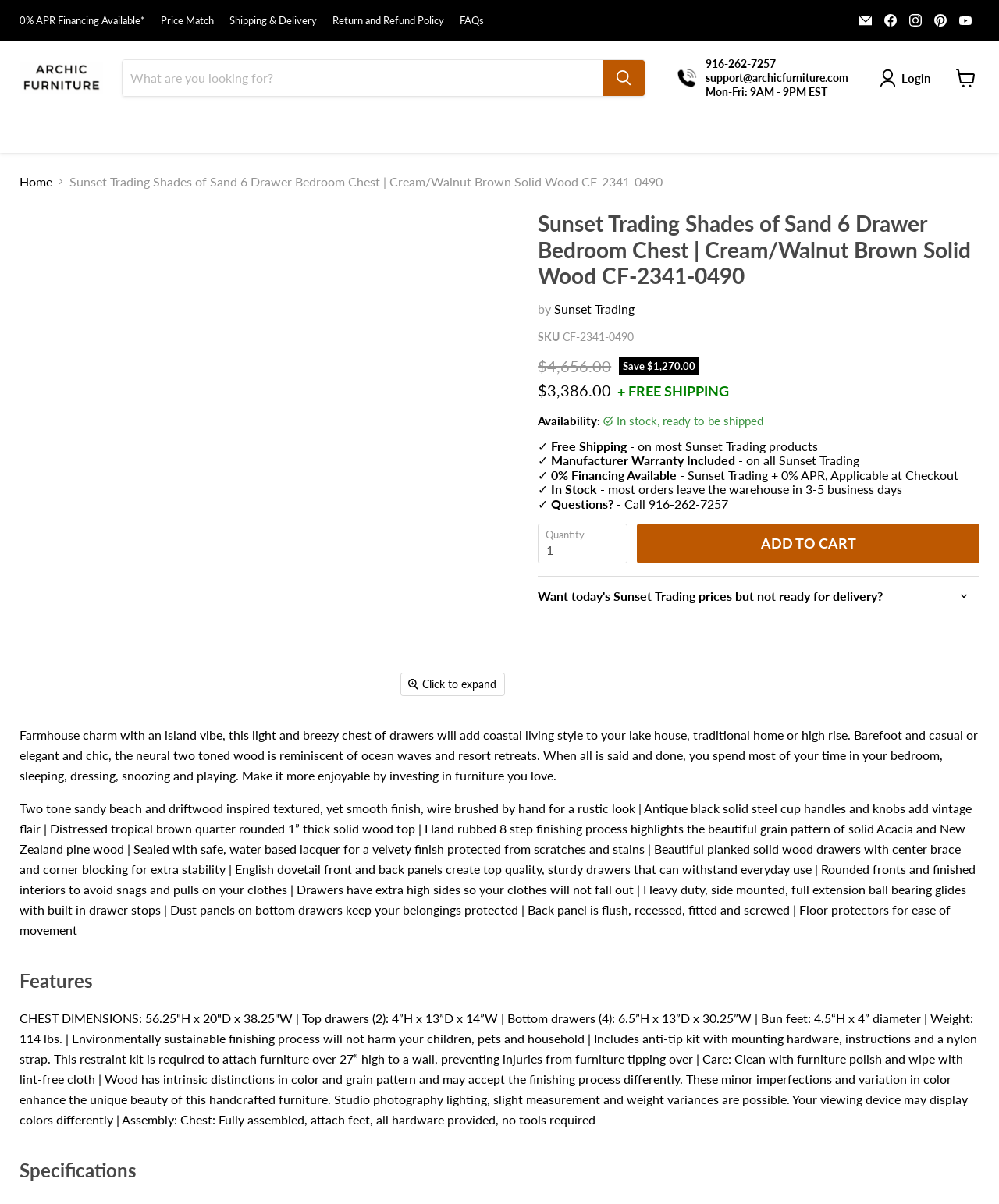Find the bounding box coordinates for the element that must be clicked to complete the instruction: "Search for a product". The coordinates should be four float numbers between 0 and 1, indicated as [left, top, right, bottom].

[0.122, 0.049, 0.646, 0.081]